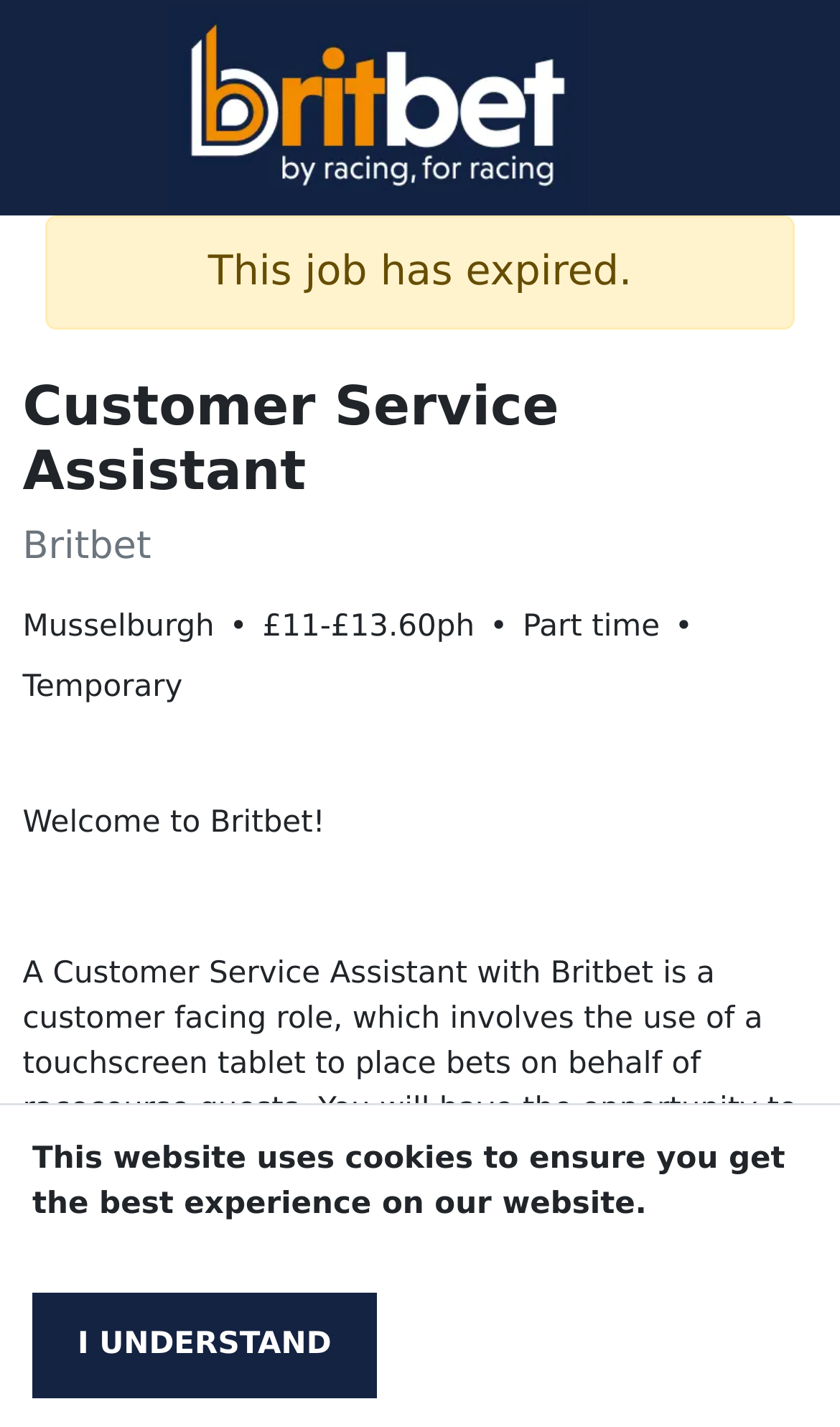Analyze the image and answer the question with as much detail as possible: 
What is the location of the job?

I found the location of the job by examining the static text element 'Musselburgh' which is located below the job title, suggesting that it is related to the job's location.